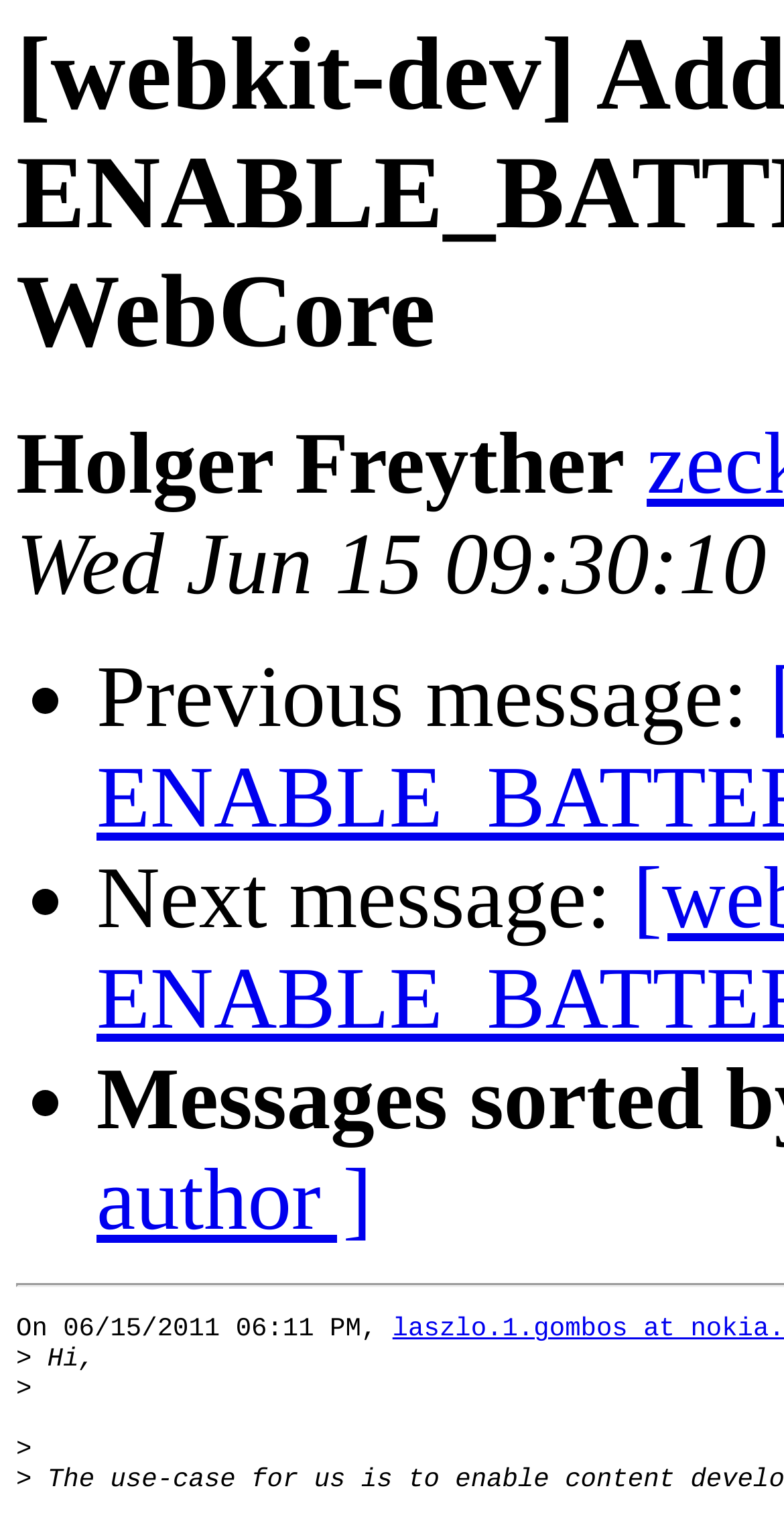Please identify the primary heading of the webpage and give its text content.

[webkit-dev] Adding ENABLE_BATTERY_STATUS to WebCore